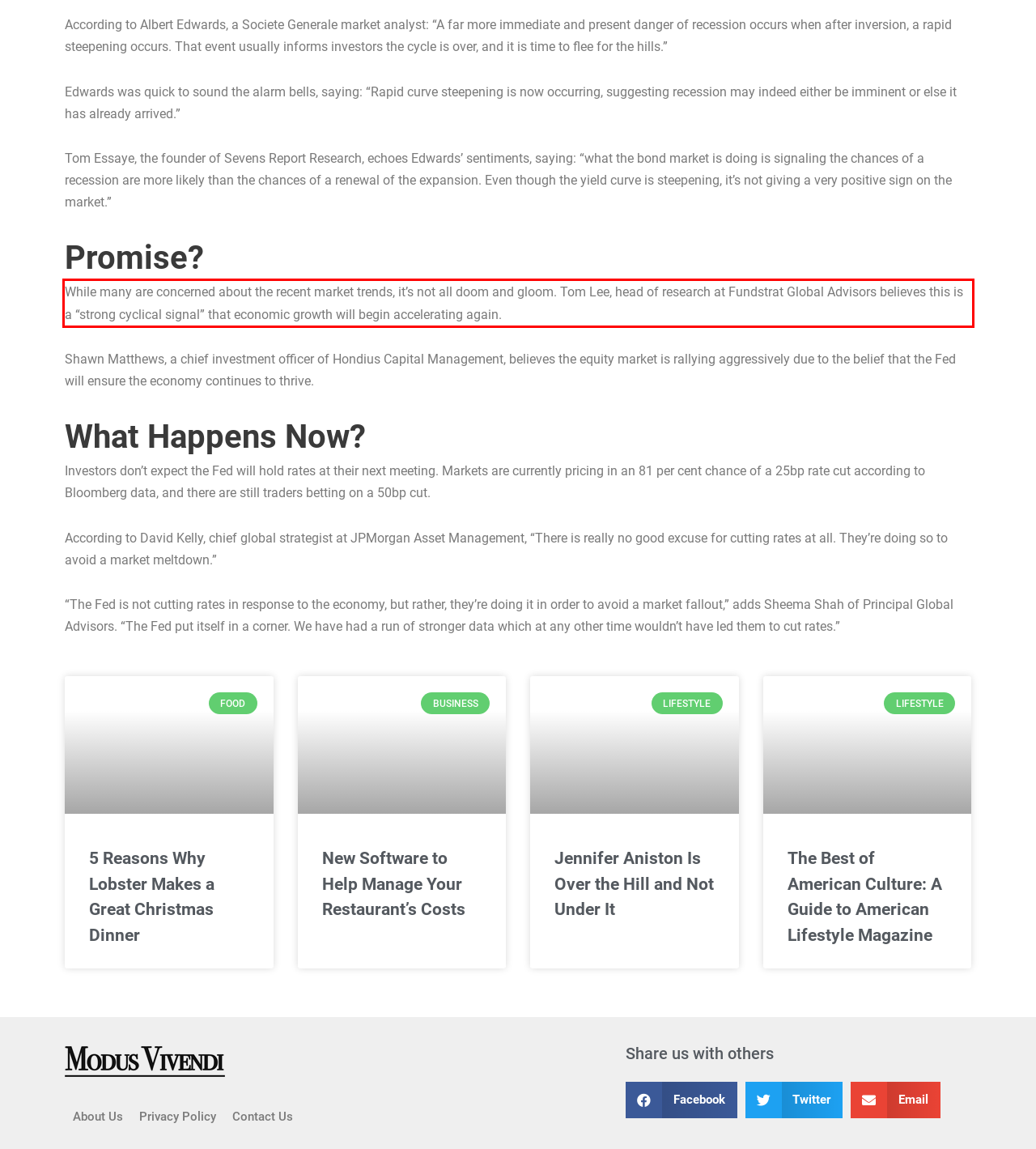Given a webpage screenshot, identify the text inside the red bounding box using OCR and extract it.

While many are concerned about the recent market trends, it’s not all doom and gloom. Tom Lee, head of research at Fundstrat Global Advisors believes this is a “strong cyclical signal” that economic growth will begin accelerating again.